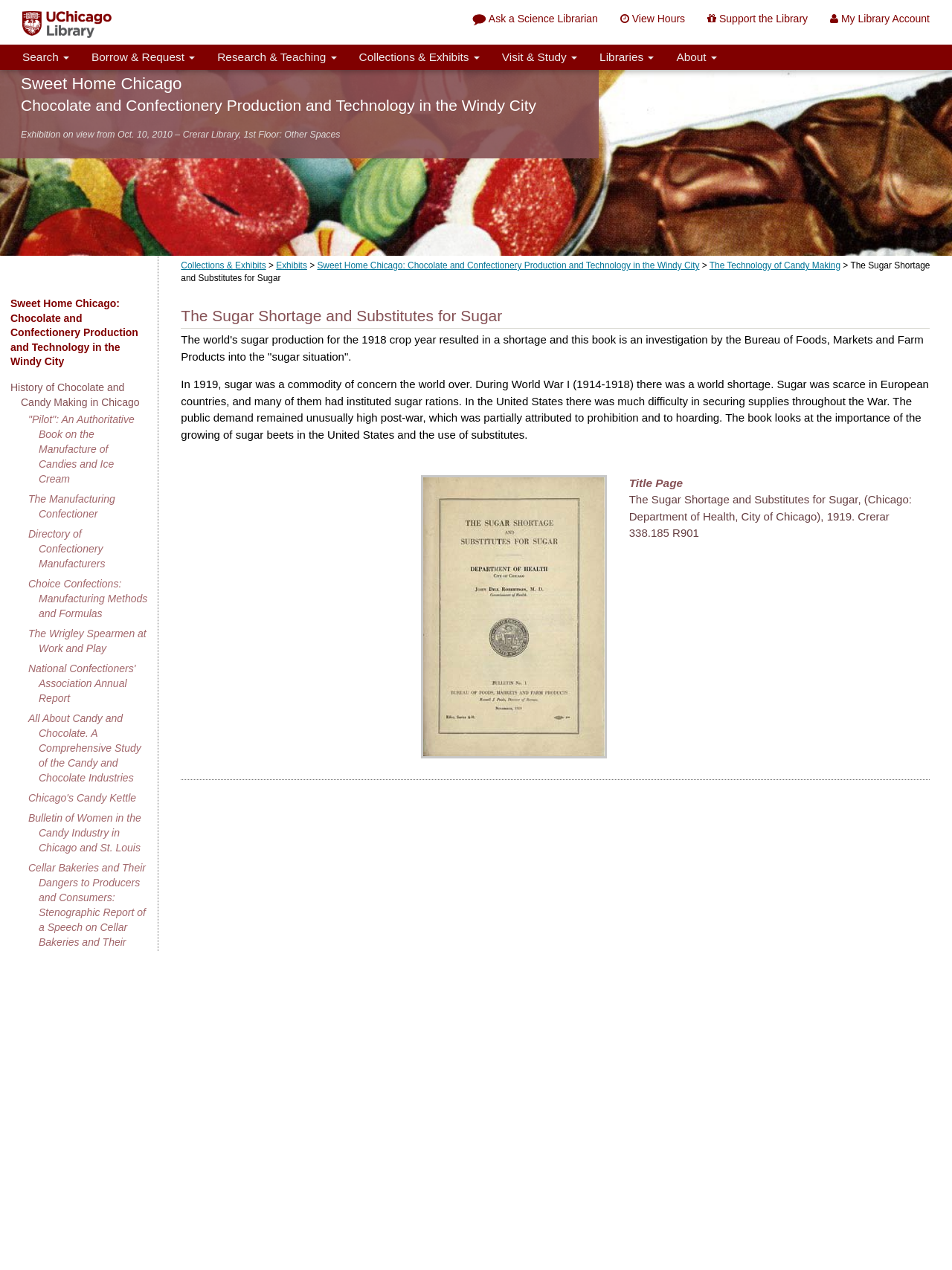Provide the bounding box coordinates of the area you need to click to execute the following instruction: "Explore the 'The Sugar Shortage and Substitutes for Sugar' book".

[0.03, 0.951, 0.149, 0.972]